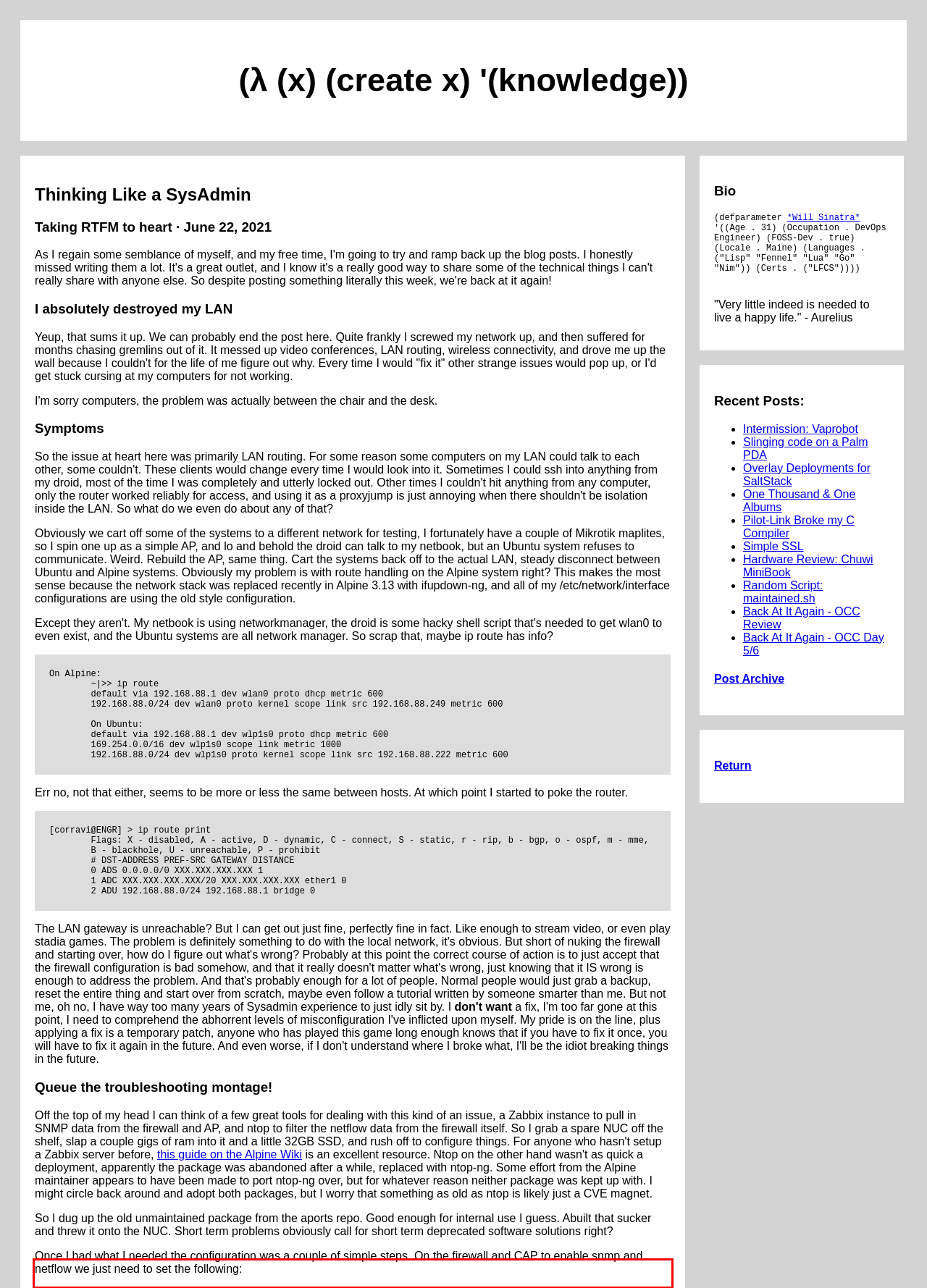Please perform OCR on the text content within the red bounding box that is highlighted in the provided webpage screenshot.

Once I had what I needed the configuration was a couple of simple steps. On the firewall and CAP to enable snmp and netflow we just need to set the following: